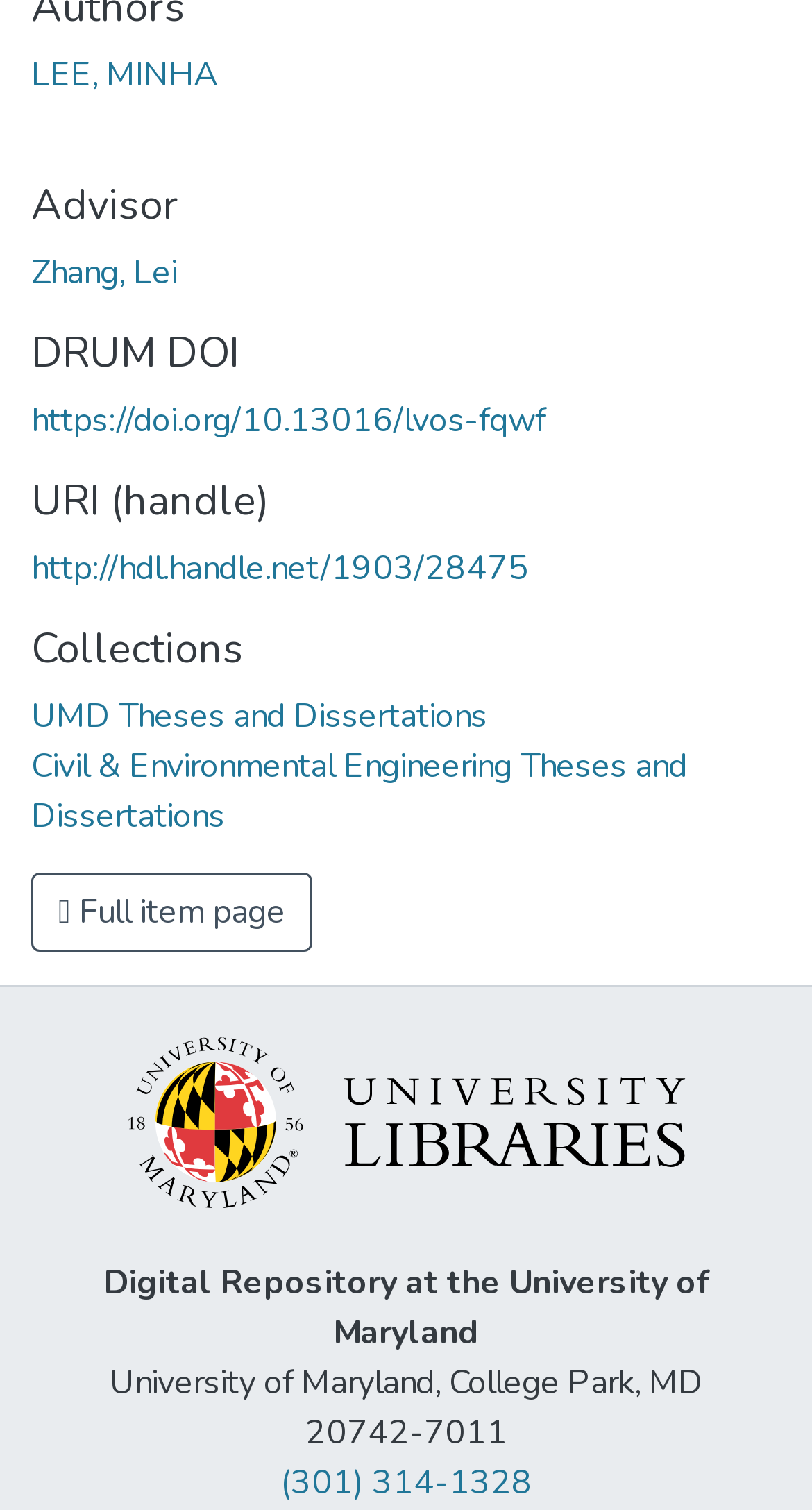Please identify the bounding box coordinates of the element that needs to be clicked to execute the following command: "Access full item page". Provide the bounding box using four float numbers between 0 and 1, formatted as [left, top, right, bottom].

[0.038, 0.577, 0.384, 0.63]